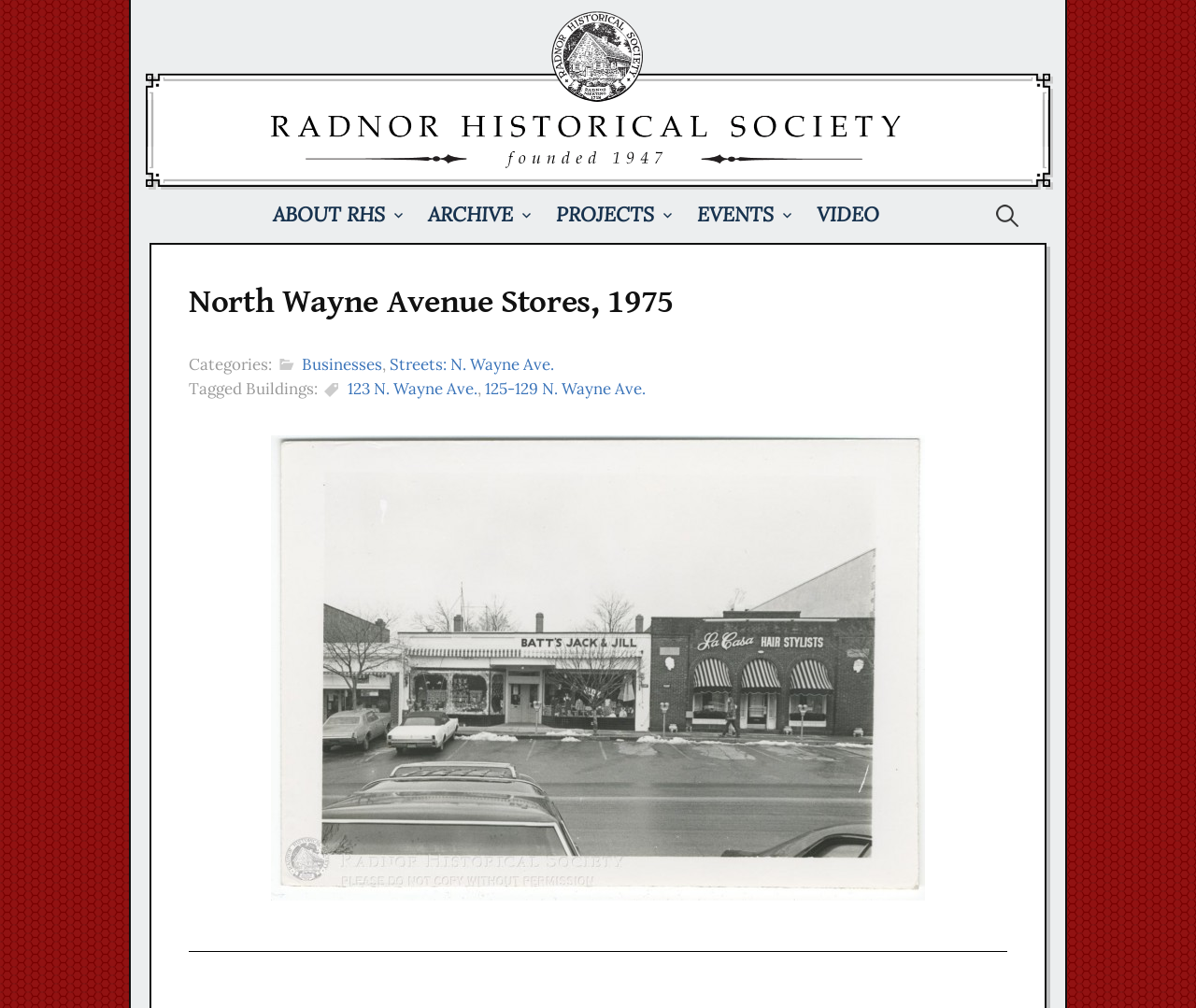Create a detailed narrative of the webpage’s visual and textual elements.

The webpage is about the Radnor Historical Society's archive, specifically showcasing the North Wayne Avenue Stores in 1975. At the top, there is a heading with the title "Radnor Historical Society | Archive" accompanied by an image with the same title. Below this, there are five navigation links: "ABOUT RHS", "ARCHIVE", "PROJECTS", "EVENTS", and "VIDEO", aligned horizontally.

On the right side of the navigation links, there is a search bar with a label "Search for:". Below the navigation links, there is a header section with a heading "North Wayne Avenue Stores, 1975". 

In the main content area, there are categories and tags related to the archive. The categories include "Businesses" and "Streets: N. Wayne Ave.", while the tagged buildings are "123 N. Wayne Ave." and "125-129 N. Wayne Ave.". 

Below the categories and tags, there is a link "1995.0662" with a popup dialog control, accompanied by an image. At the very bottom of the page, there is a horizontal separator line.